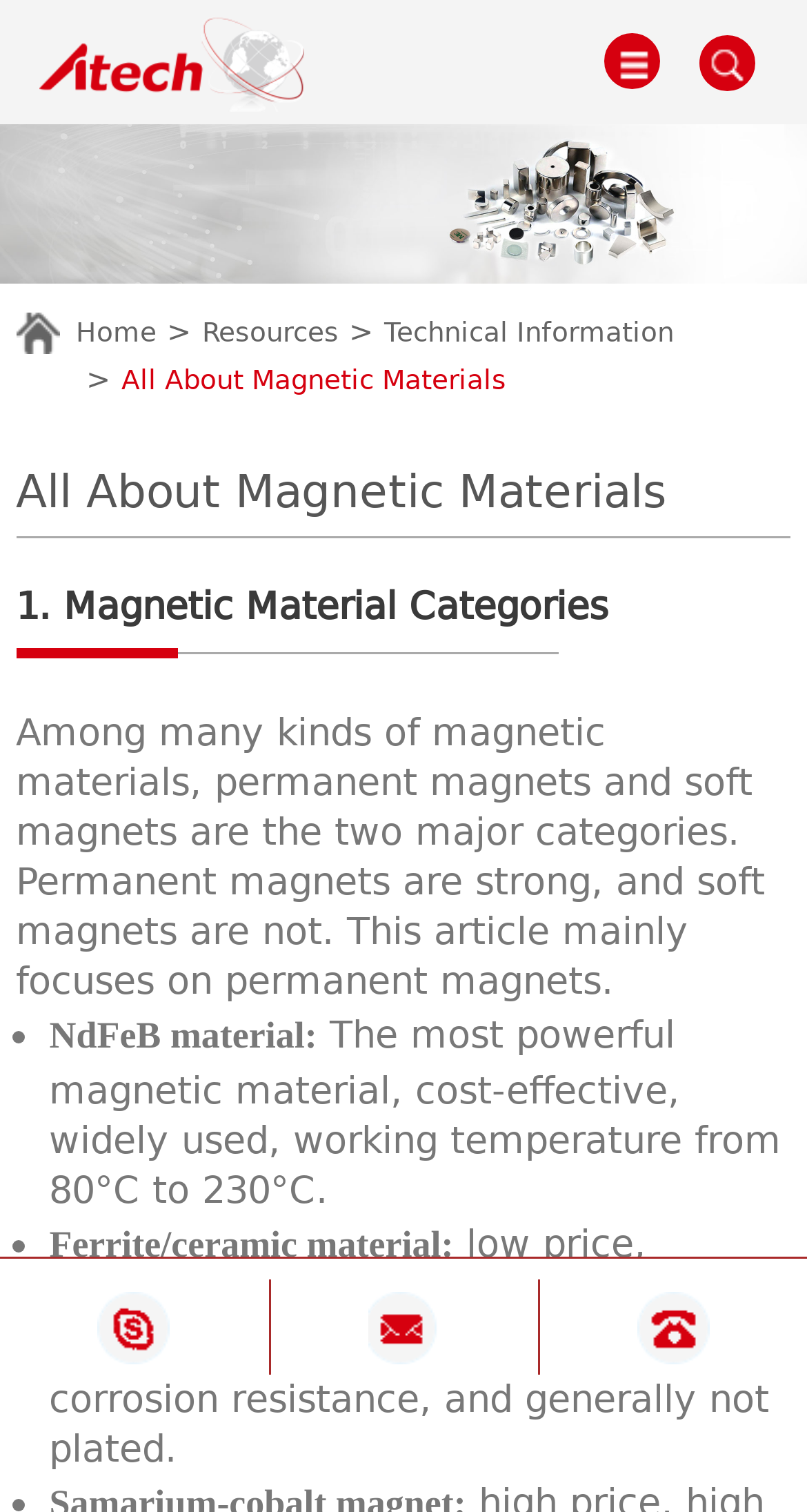Determine the bounding box for the HTML element described here: "Home". The coordinates should be given as [left, top, right, bottom] with each number being a float between 0 and 1.

[0.094, 0.21, 0.194, 0.23]